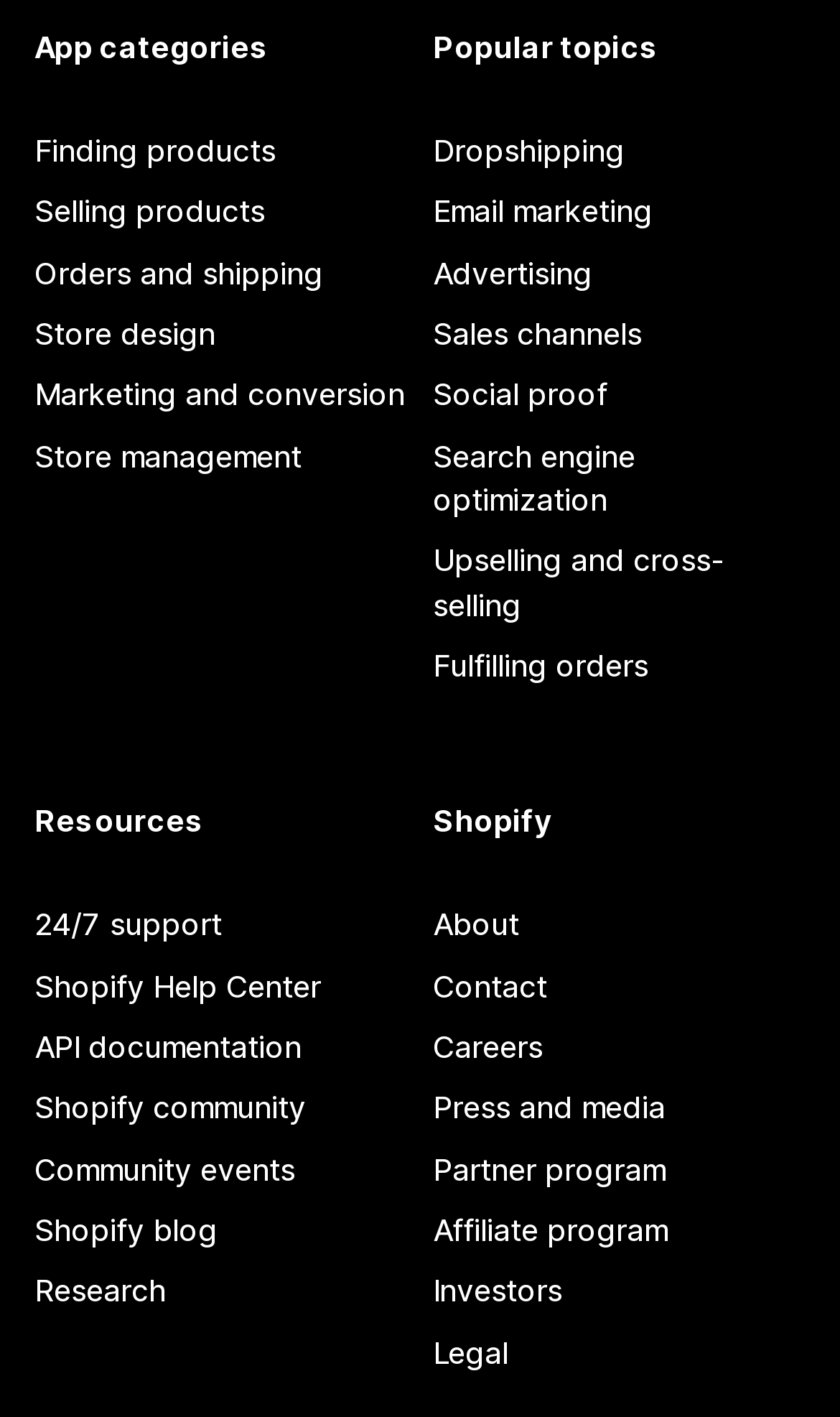Find the bounding box coordinates of the element's region that should be clicked in order to follow the given instruction: "Explore Shopify careers". The coordinates should consist of four float numbers between 0 and 1, i.e., [left, top, right, bottom].

[0.515, 0.718, 0.959, 0.761]